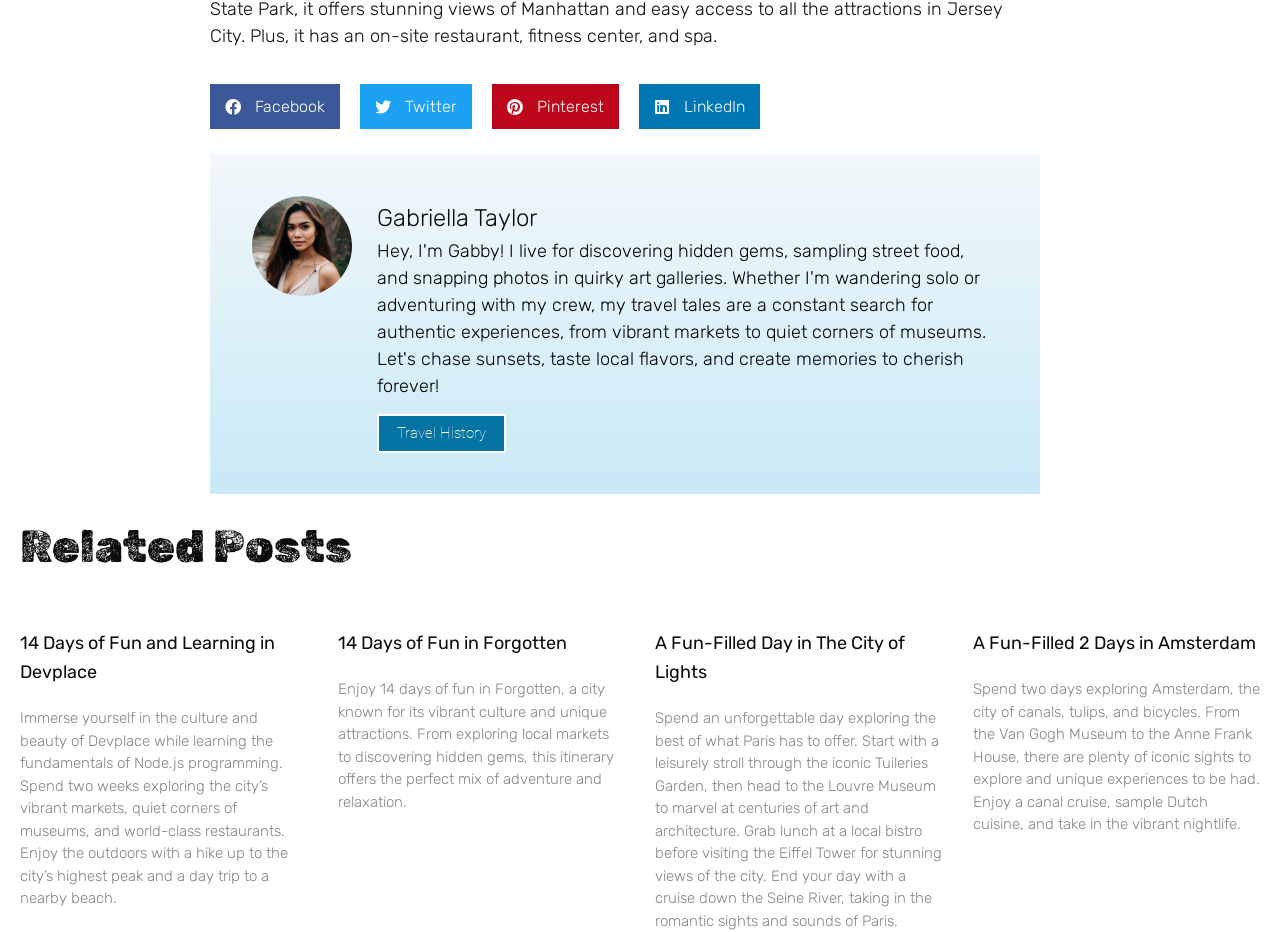Using the given element description, provide the bounding box coordinates (top-left x, top-left y, bottom-right x, bottom-right y) for the corresponding UI element in the screenshot: parent_node: Gabriella Taylor

[0.196, 0.21, 0.275, 0.325]